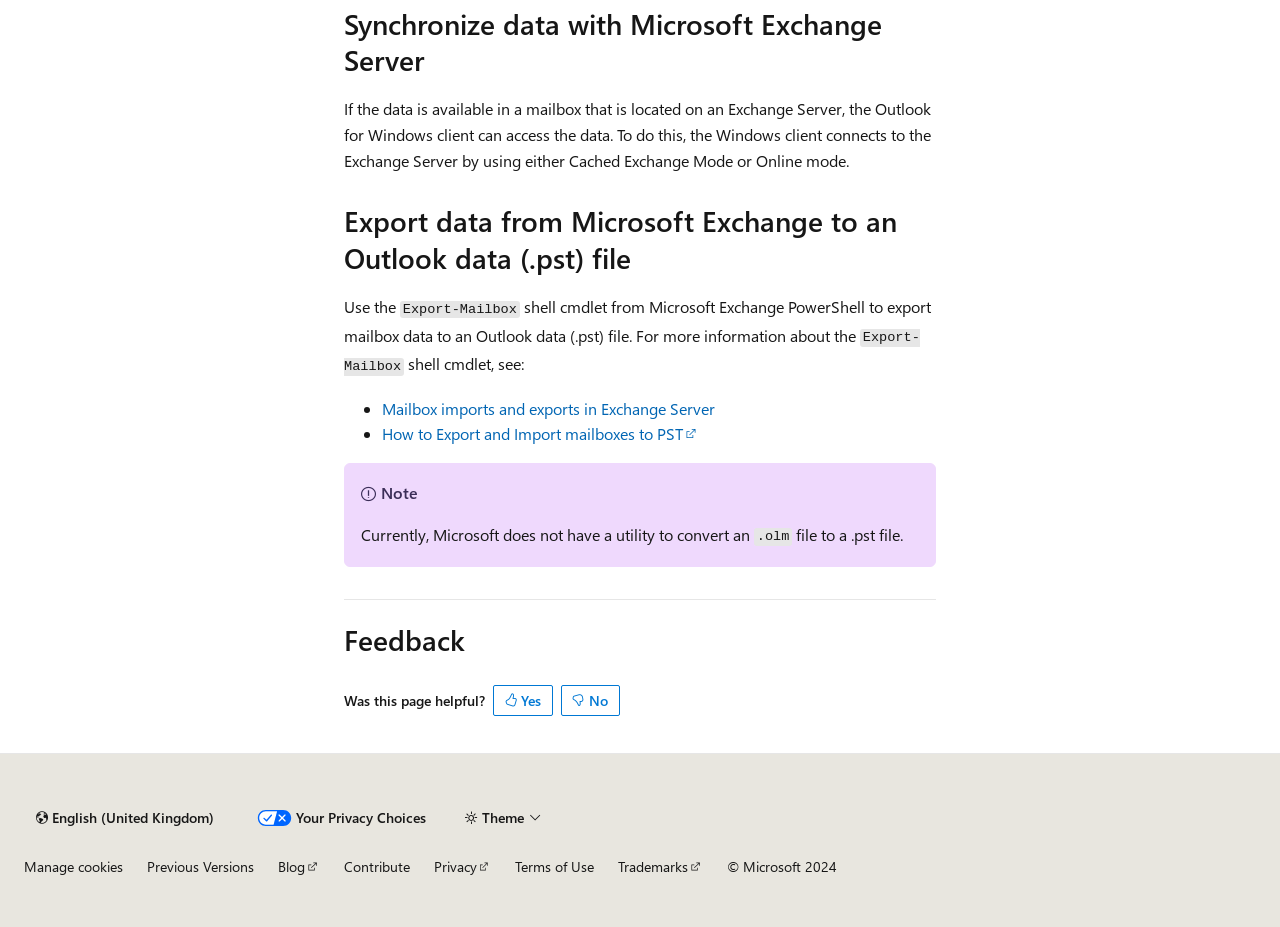Can you find the bounding box coordinates of the area I should click to execute the following instruction: "Click the 'Mailbox imports and exports in Exchange Server' link"?

[0.298, 0.429, 0.559, 0.452]